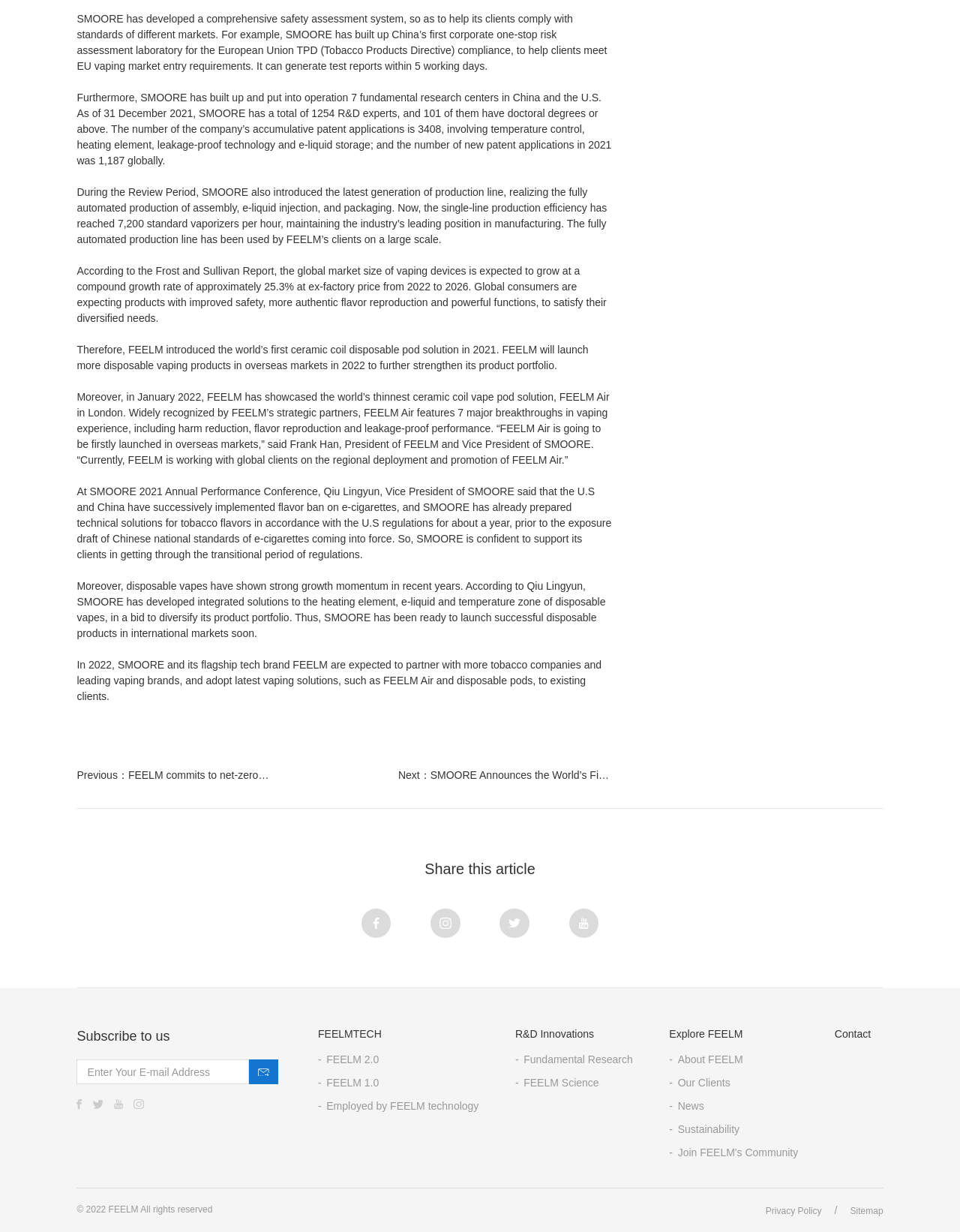Please identify the bounding box coordinates of the element I need to click to follow this instruction: "Click the 'Contact' link".

[0.869, 0.834, 0.907, 0.844]